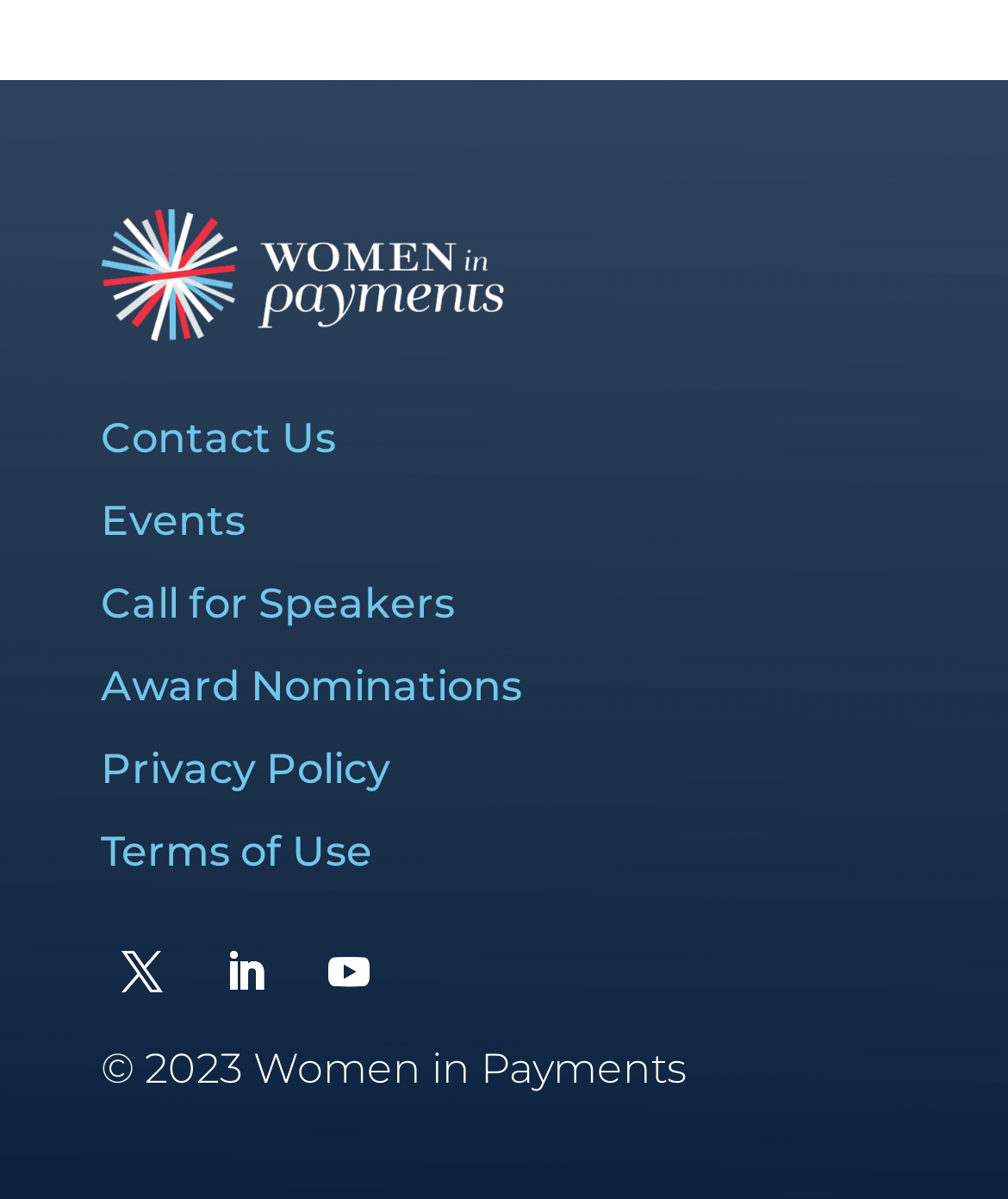What is the image located at the top of the webpage?
Answer with a single word or phrase by referring to the visual content.

An image